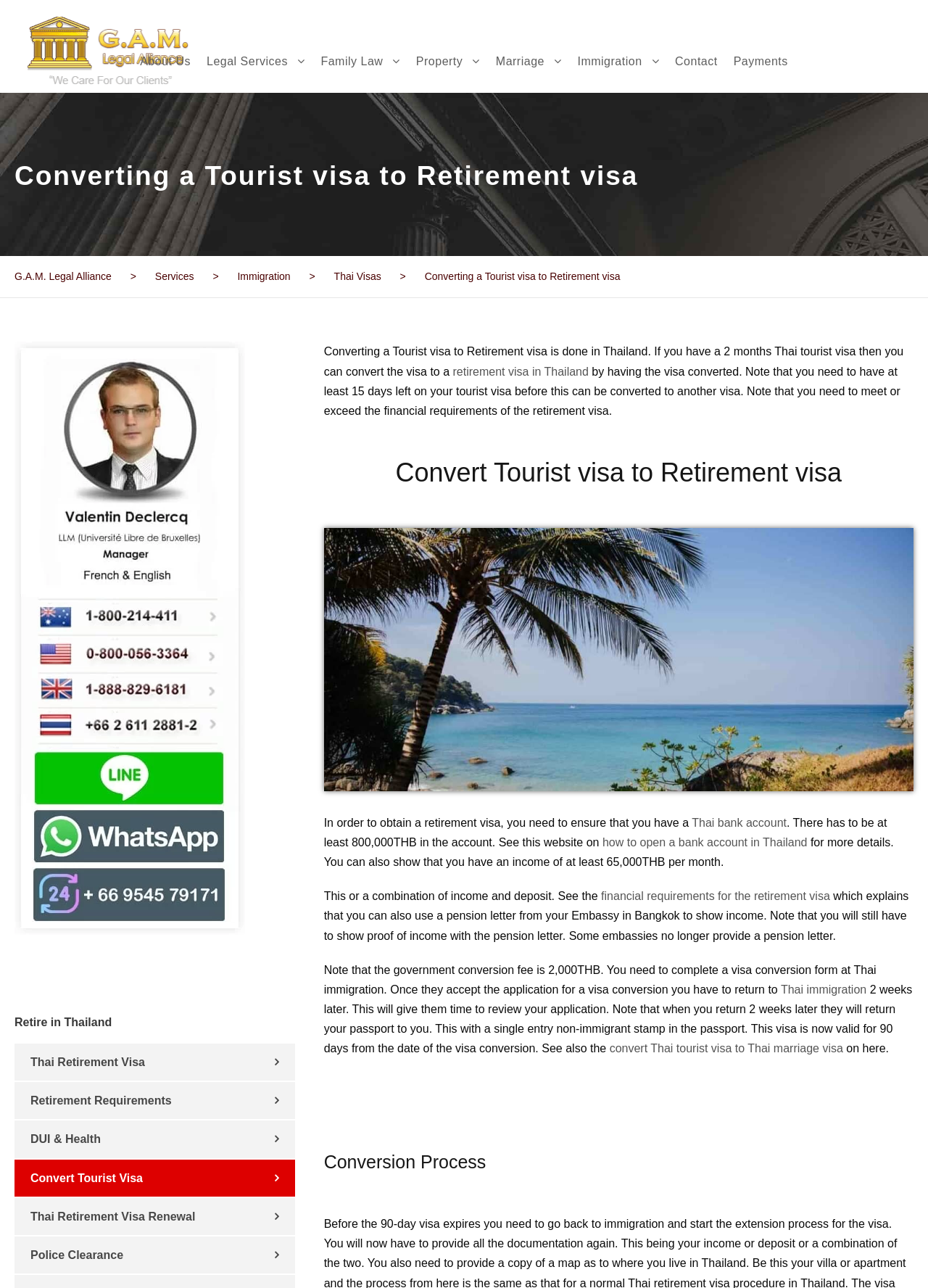Find the bounding box coordinates of the element's region that should be clicked in order to follow the given instruction: "Click on the 'Thai bank account' link". The coordinates should consist of four float numbers between 0 and 1, i.e., [left, top, right, bottom].

[0.745, 0.634, 0.848, 0.643]